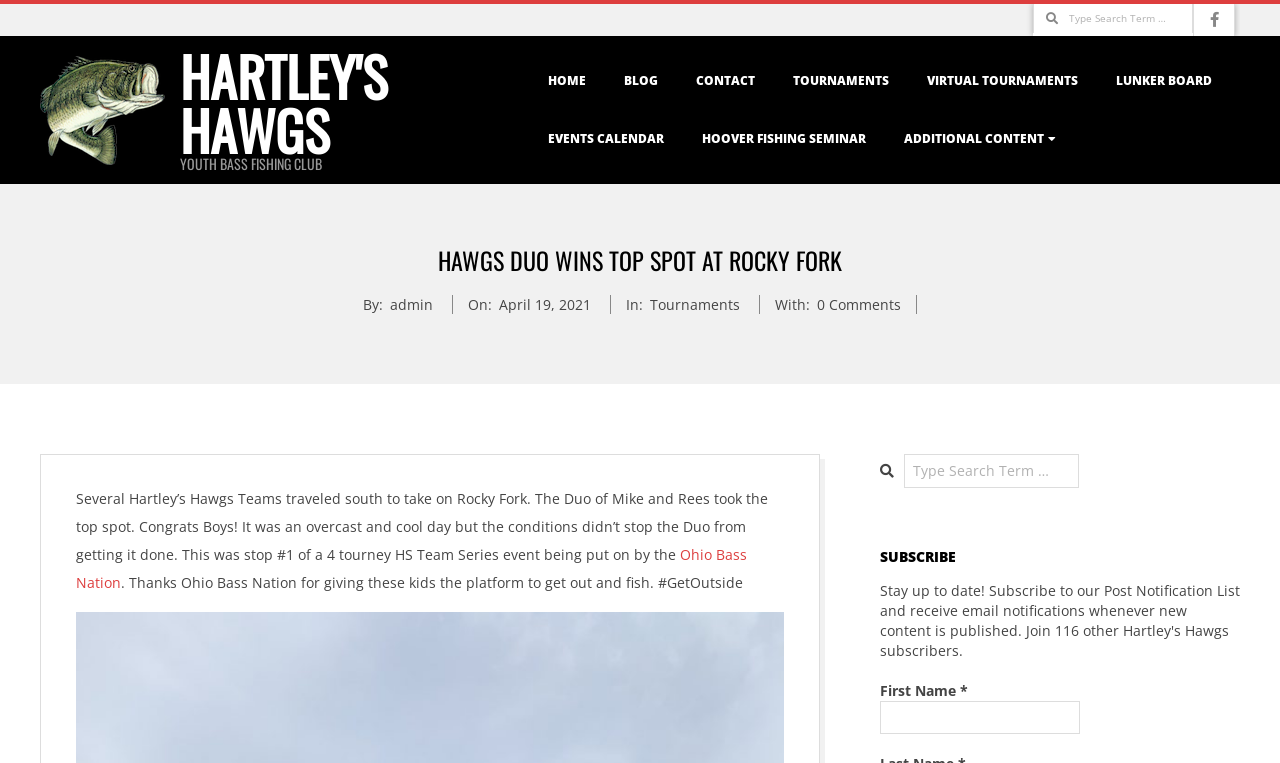Please provide a comprehensive response to the question based on the details in the image: Who wrote the article about the Hawgs Duo winning the top spot?

The author of the article can be found below the main heading, where it says 'By: admin'.